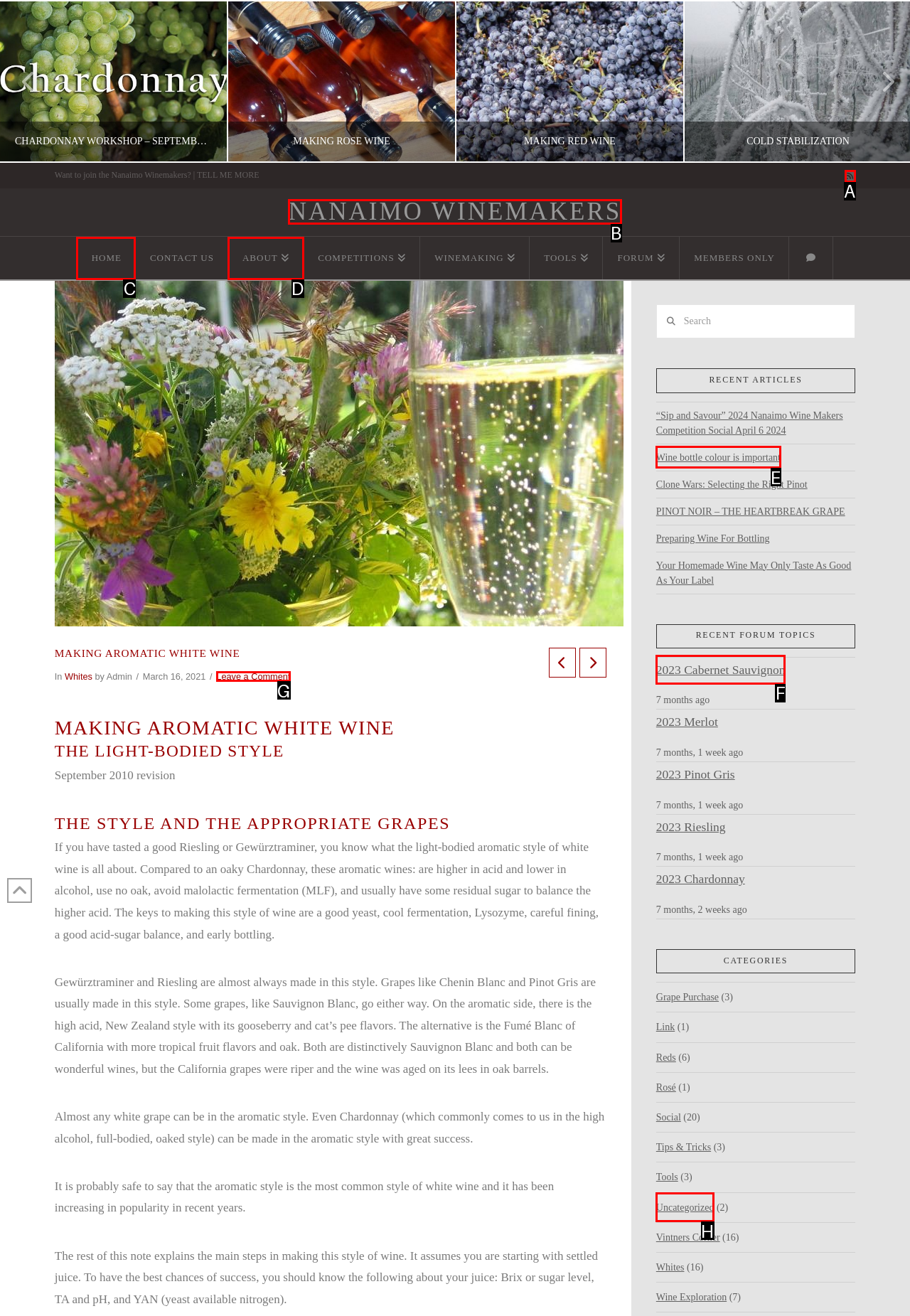Which letter corresponds to the correct option to complete the task: Search?
Answer with the letter of the chosen UI element.

None